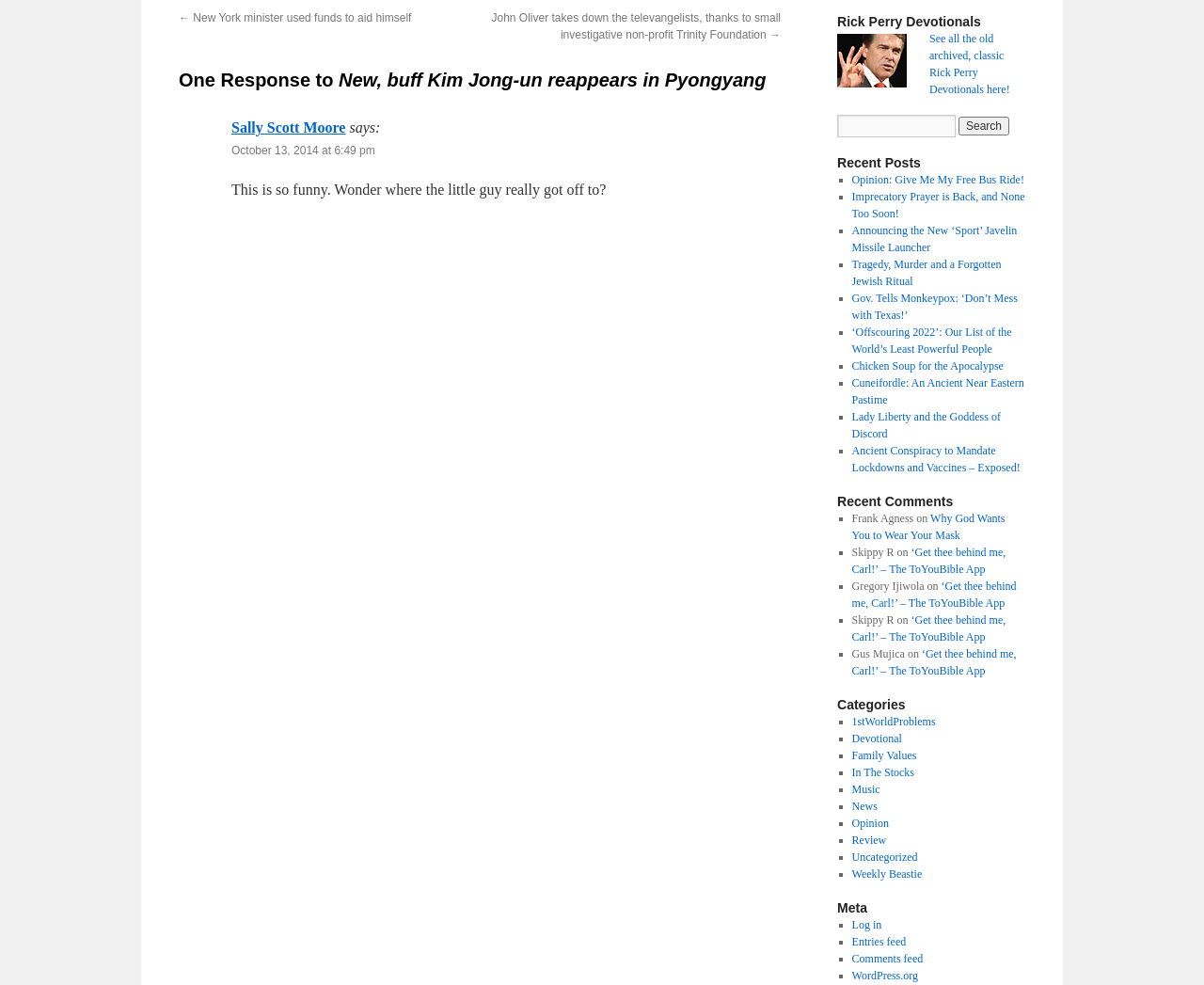Identify the bounding box coordinates for the region of the element that should be clicked to carry out the instruction: "Read the article 'New, buff Kim Jong-un reappears in Pyongyang'". The bounding box coordinates should be four float numbers between 0 and 1, i.e., [left, top, right, bottom].

[0.148, 0.044, 0.648, 0.119]